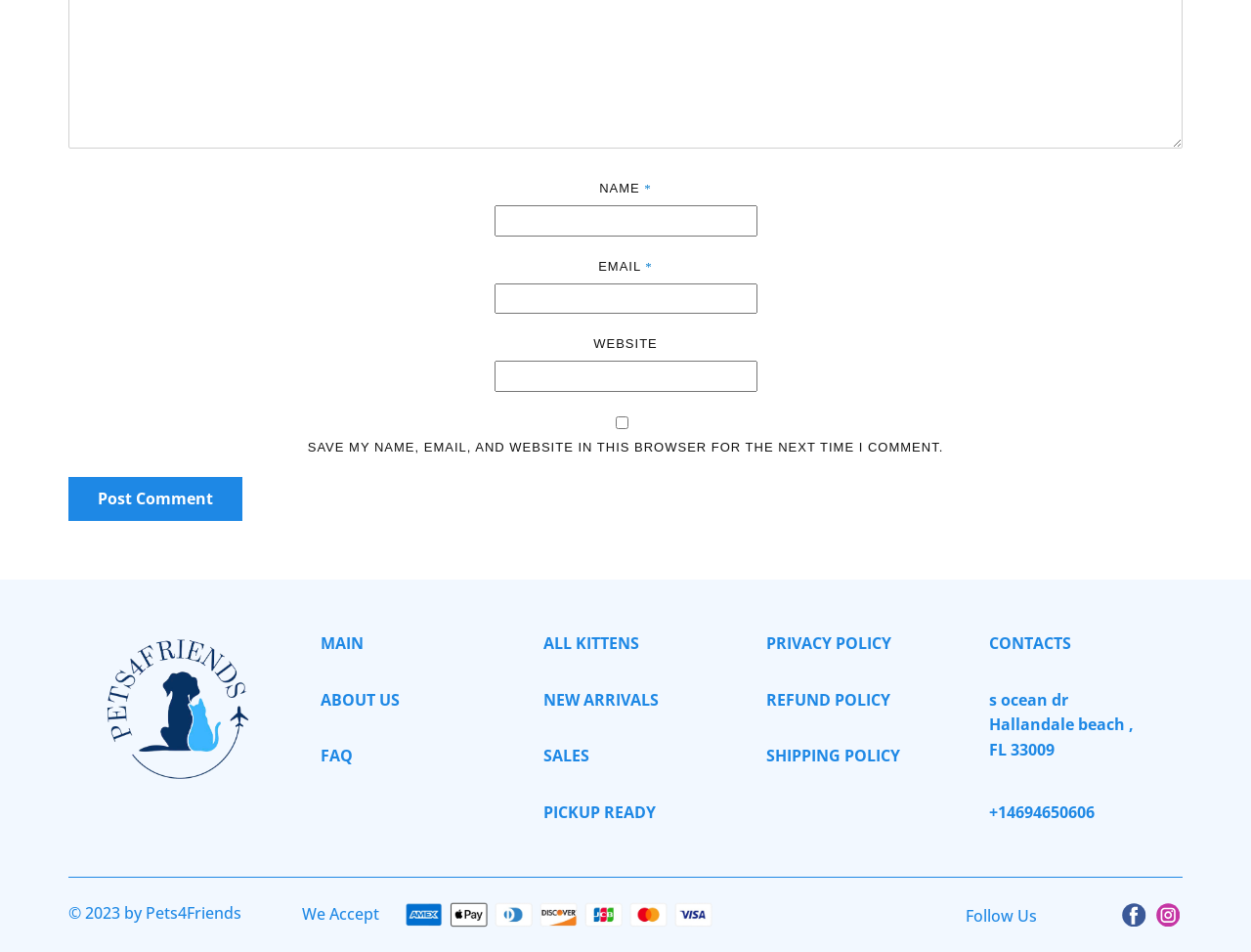What is the copyright year mentioned at the bottom of the page?
Please give a detailed and thorough answer to the question, covering all relevant points.

The copyright year is mentioned in the StaticText element with OCR text '© 2023' and bounding box coordinates [0.055, 0.948, 0.196, 0.97].